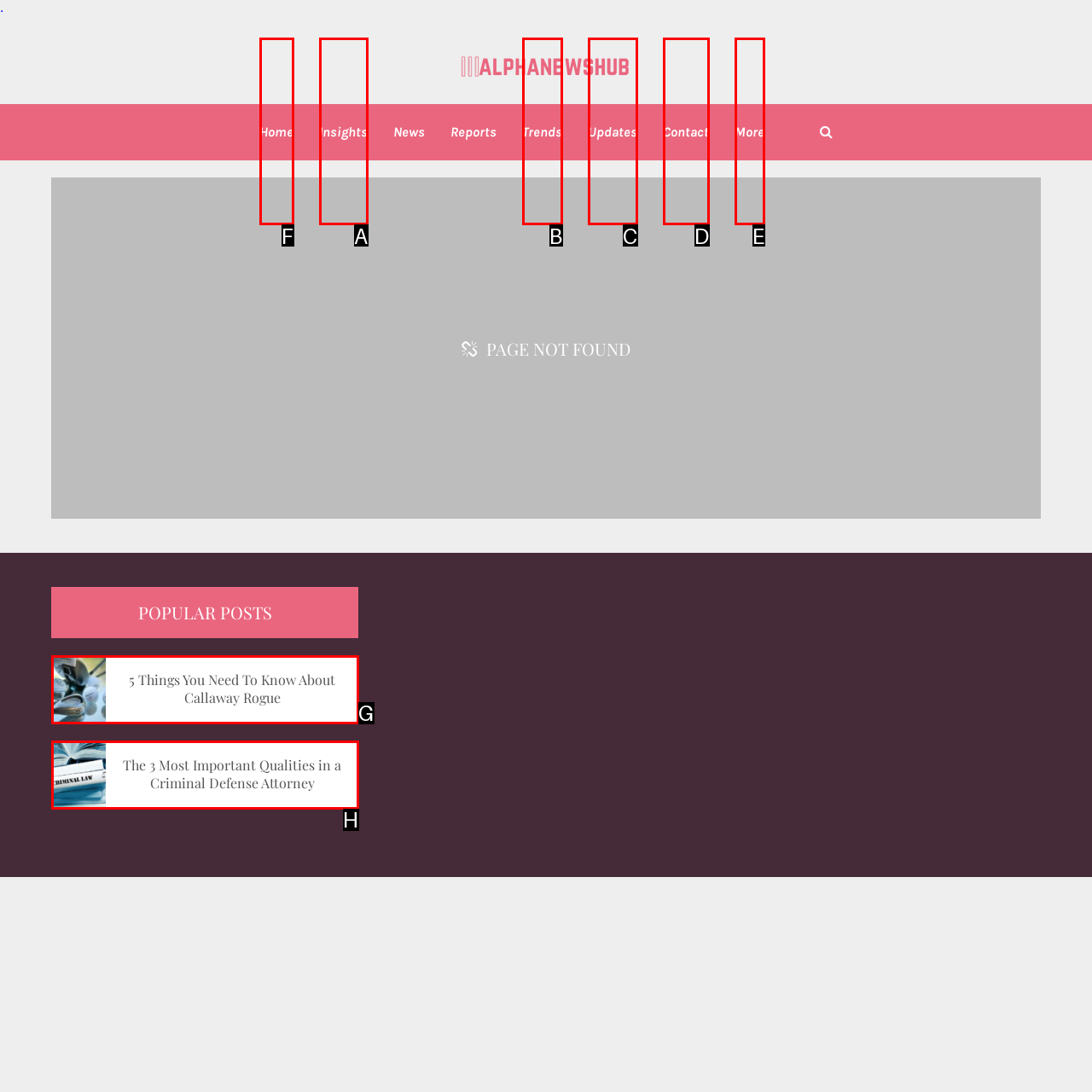Identify the correct choice to execute this task: go to home page
Respond with the letter corresponding to the right option from the available choices.

F